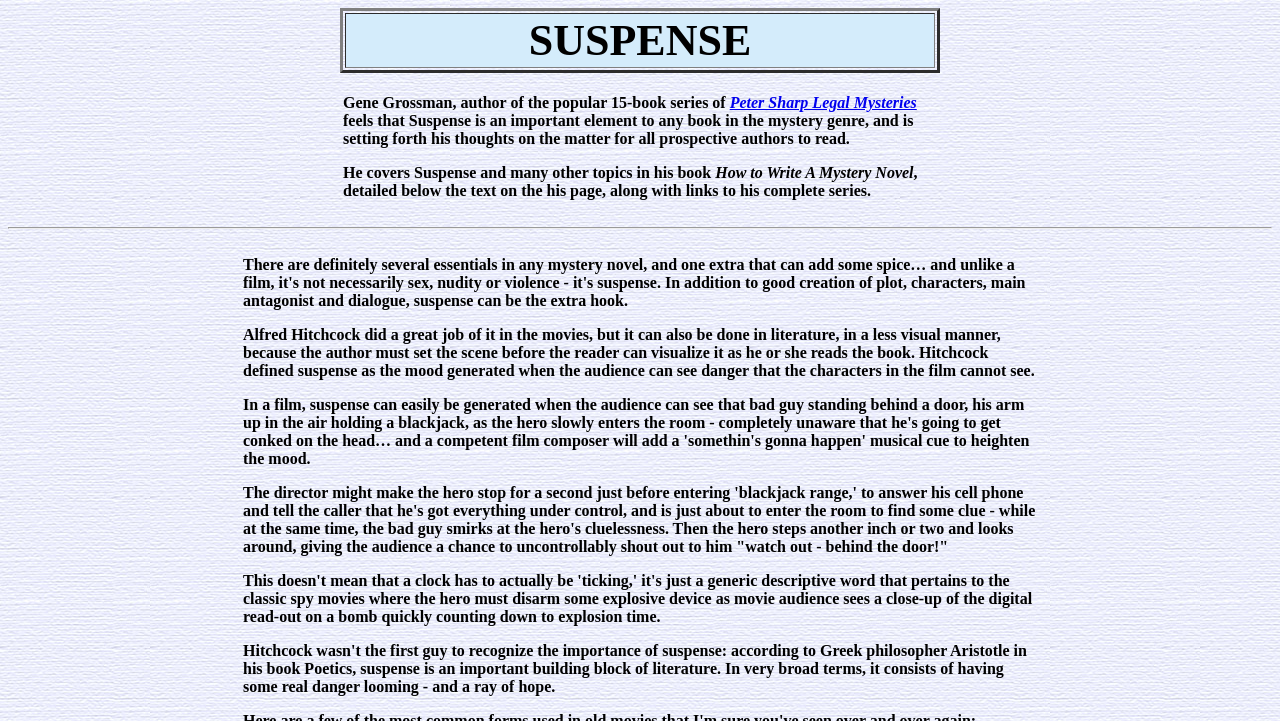Describe the webpage meticulously, covering all significant aspects.

The webpage is about the importance of suspense in mystery novels, specifically featuring author Gene Grossman's thoughts on the topic. At the top, there is a title "SUSPENSE" in a table cell, taking up about half of the screen width and positioned near the top left corner. 

Below the title, there is a paragraph of text that discusses Gene Grossman's views on suspense and its significance in the mystery genre. This text is also contained within a table cell, spanning about two-thirds of the screen width and located near the top center of the page. The text mentions Grossman's book, "How to Write A Mystery Novel", and provides links to his complete series. Within this text, there is a link to "Peter Sharp Legal Mysteries", which is positioned about halfway through the paragraph, slightly above the center of the page.

There is a horizontal separator line below the paragraph, stretching across the entire page width, separating the main content from the rest of the page.